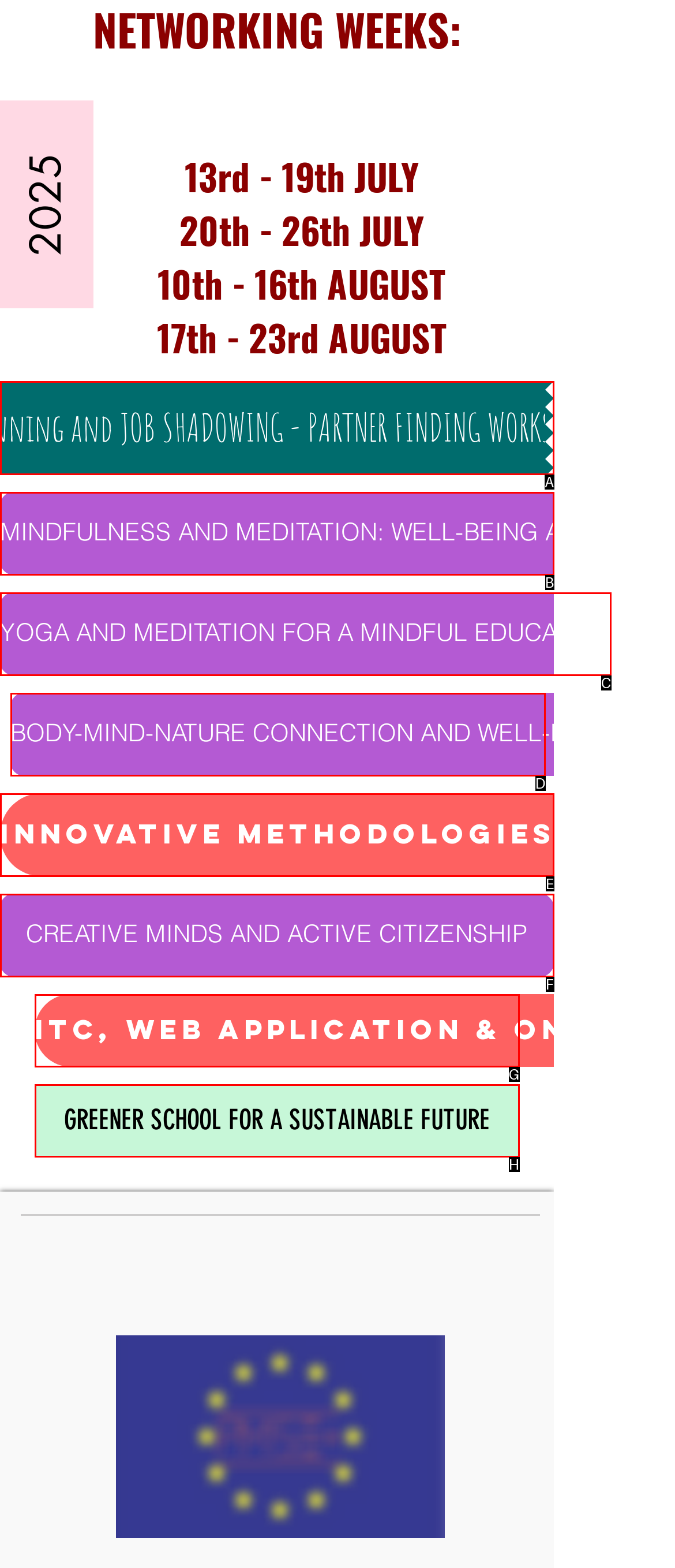Please determine which option aligns with the description: CREATIVE MINDS AND ACTIVE CITIZENSHIP. Respond with the option’s letter directly from the available choices.

F